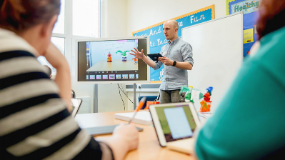What is the purpose of the educational posters?
Give a detailed explanation using the information visible in the image.

The educational posters visible in the background of the image are likely intended to educate or provide additional information to the participants. Their presence suggests that the classroom is designed to facilitate learning and provide a comprehensive educational experience.